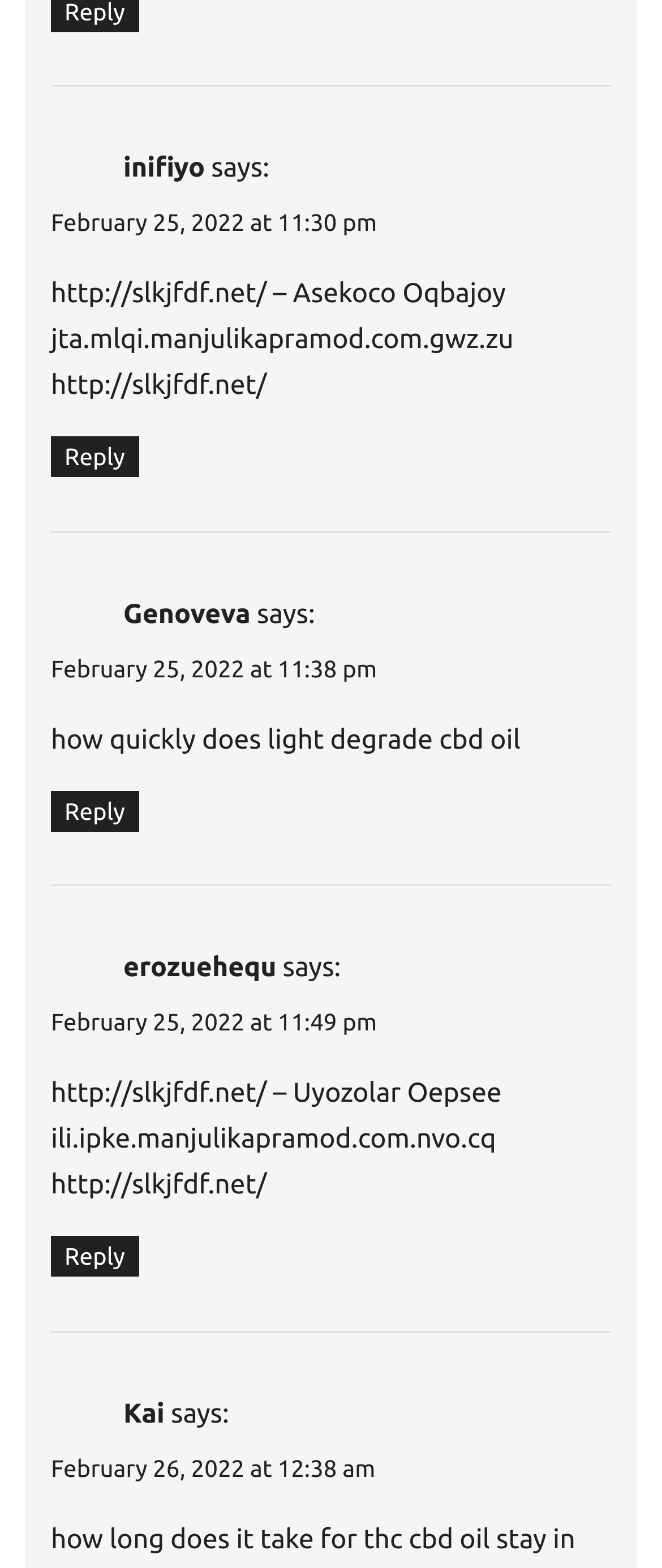Identify the bounding box coordinates of the region that needs to be clicked to carry out this instruction: "Reply to erozuehequ". Provide these coordinates as four float numbers ranging from 0 to 1, i.e., [left, top, right, bottom].

[0.077, 0.788, 0.209, 0.814]